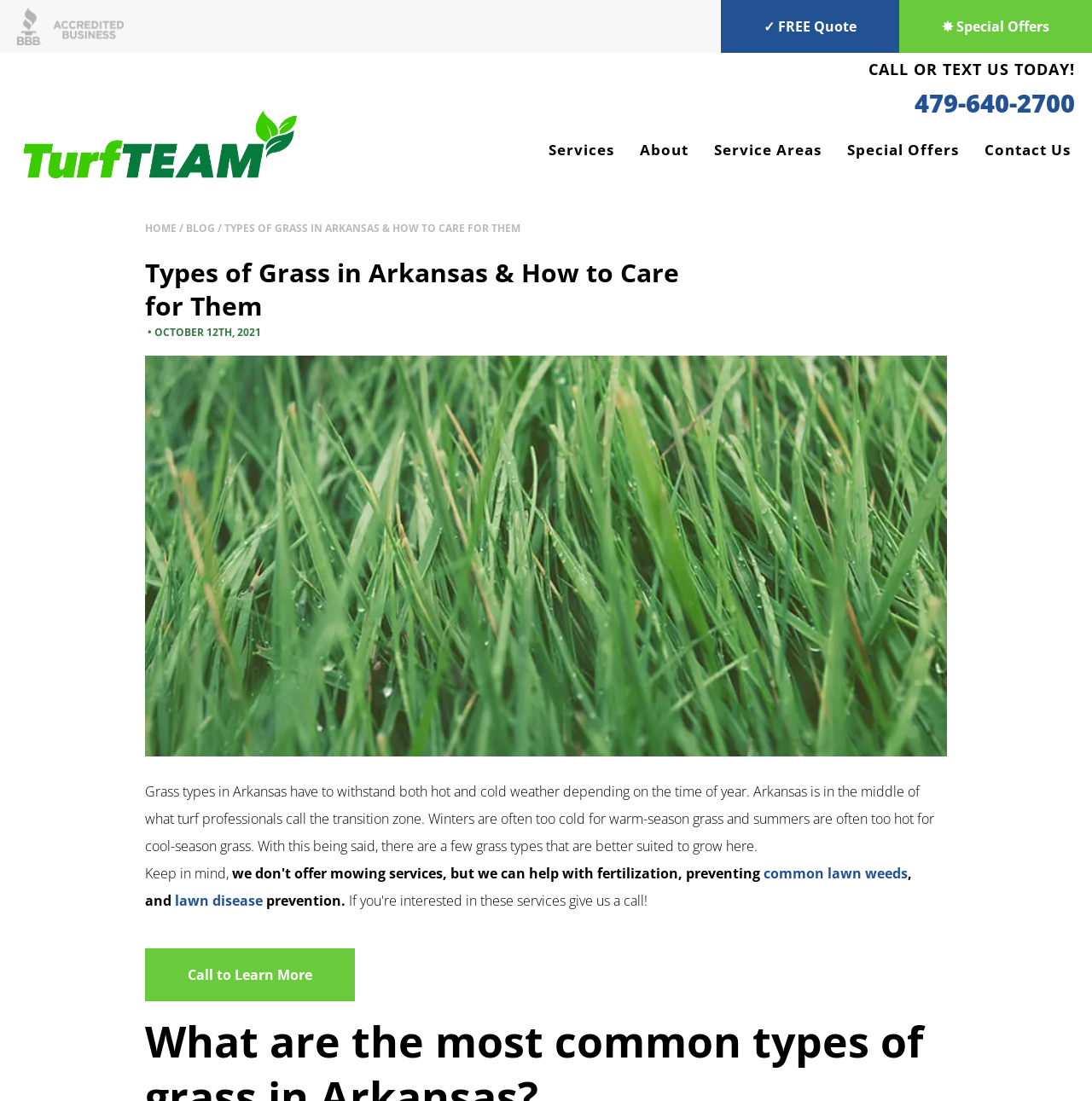Locate the bounding box coordinates of the element that should be clicked to execute the following instruction: "Read about types of grass in Arkansas".

[0.205, 0.201, 0.477, 0.214]